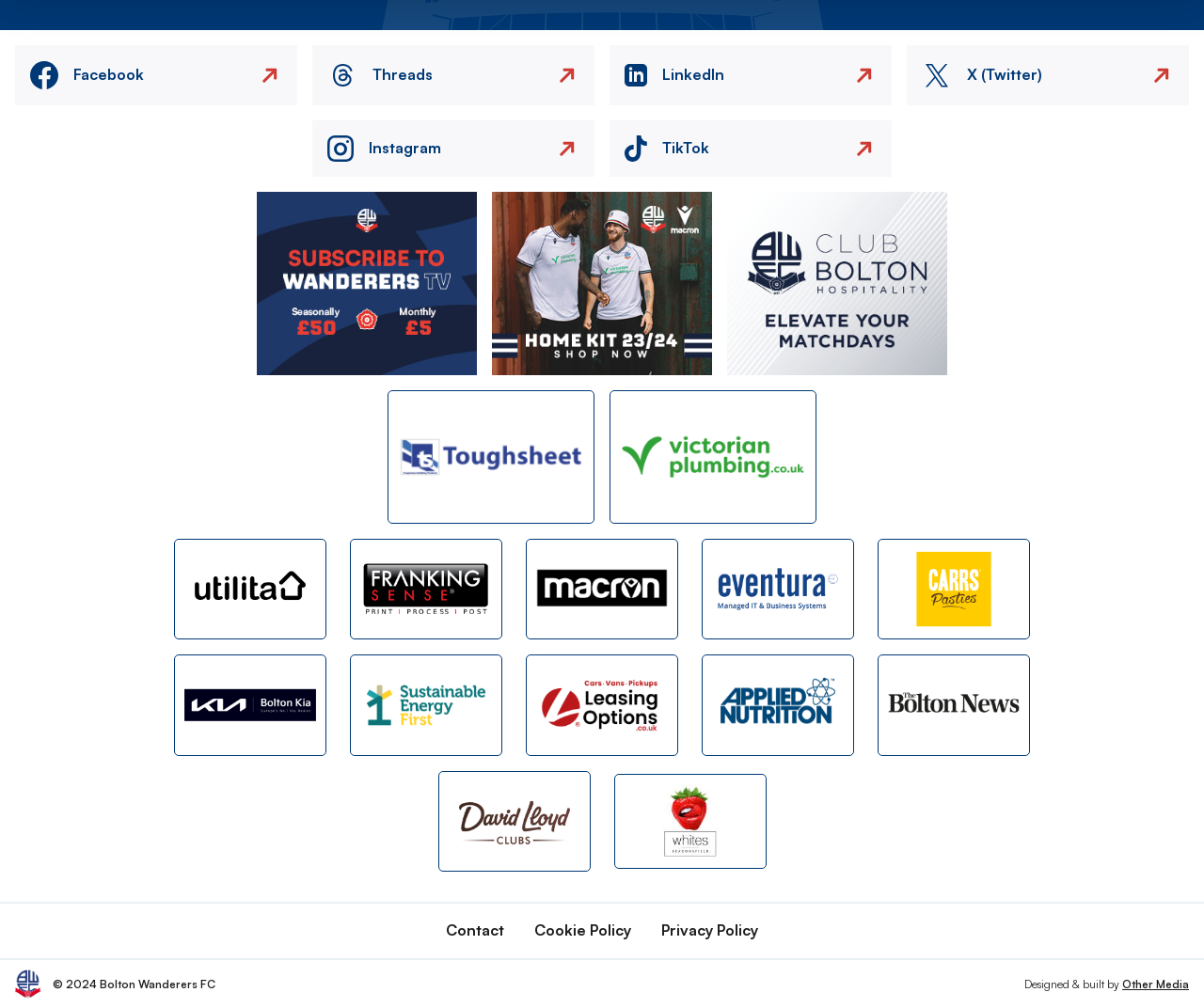What is the name of the football club associated with this webpage?
Please describe in detail the information shown in the image to answer the question.

I found an image with the description 'Bolton Wanderers FC' at the bottom of the webpage, which suggests that the football club associated with this webpage is Bolton Wanderers FC.